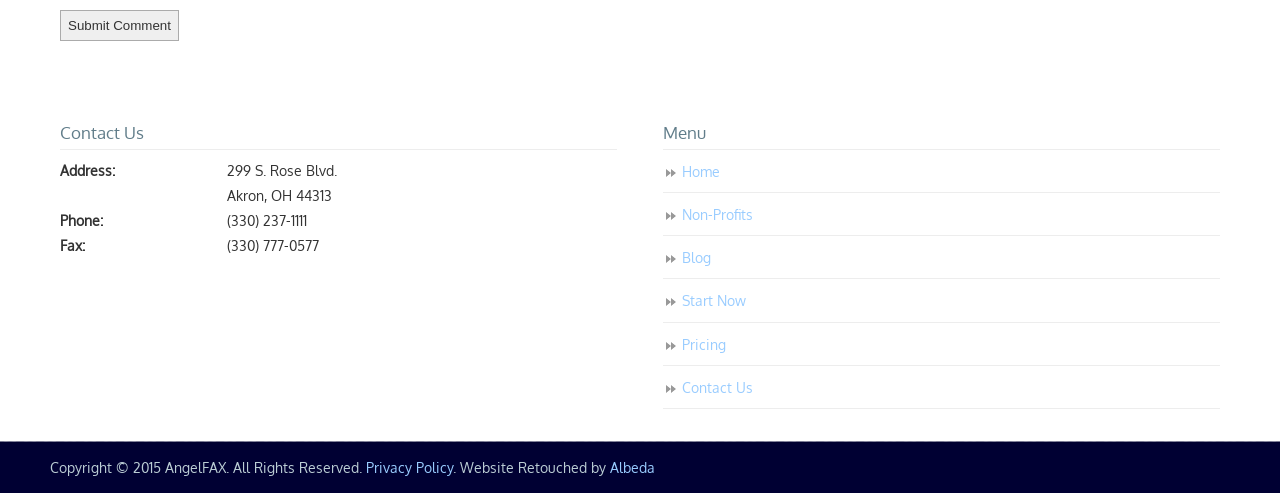What is the fax number of the company?
Use the image to give a comprehensive and detailed response to the question.

I found the fax number by looking at the table layout under the 'Contact Us' heading, where it is listed as 'Fax:' in the fourth row, and the corresponding value is '(330) 777-0577'.